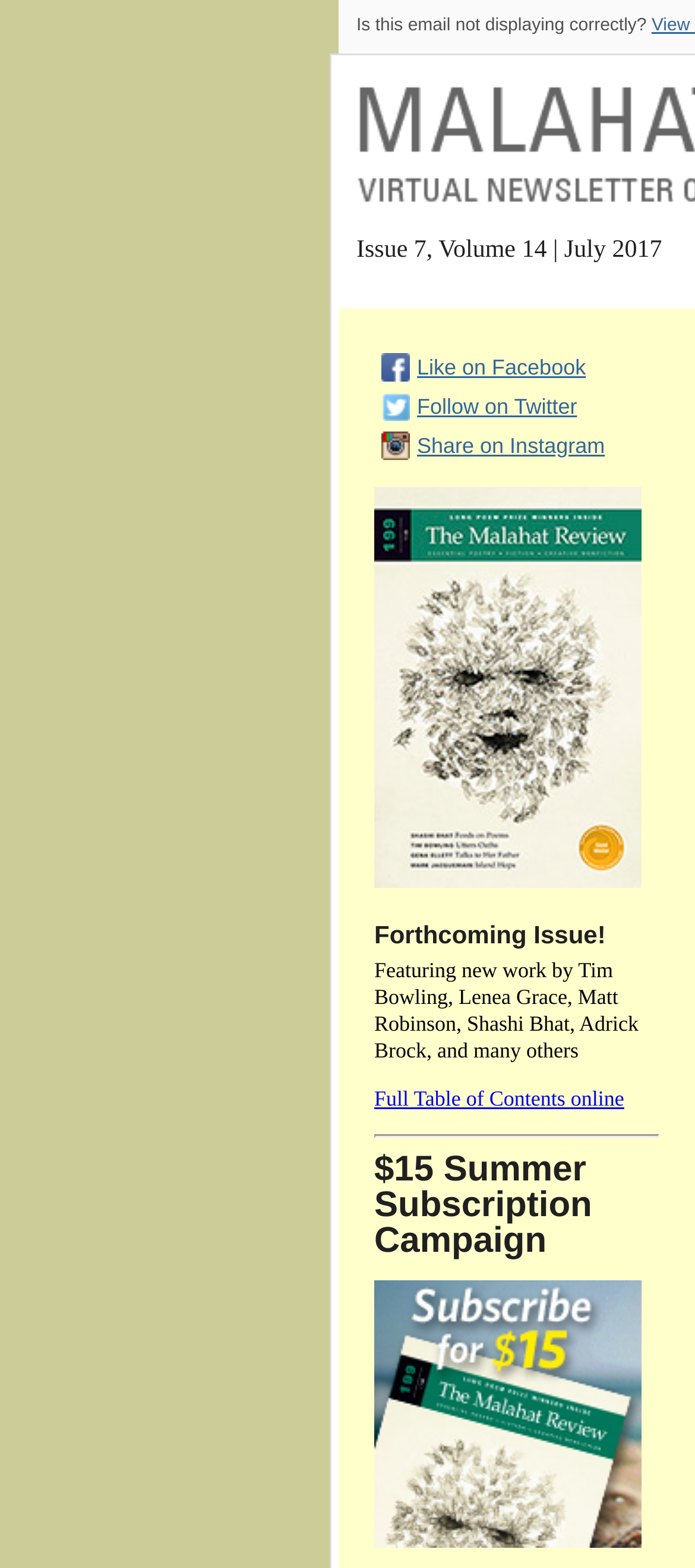Determine the bounding box for the UI element described here: "Indiana Harness".

None